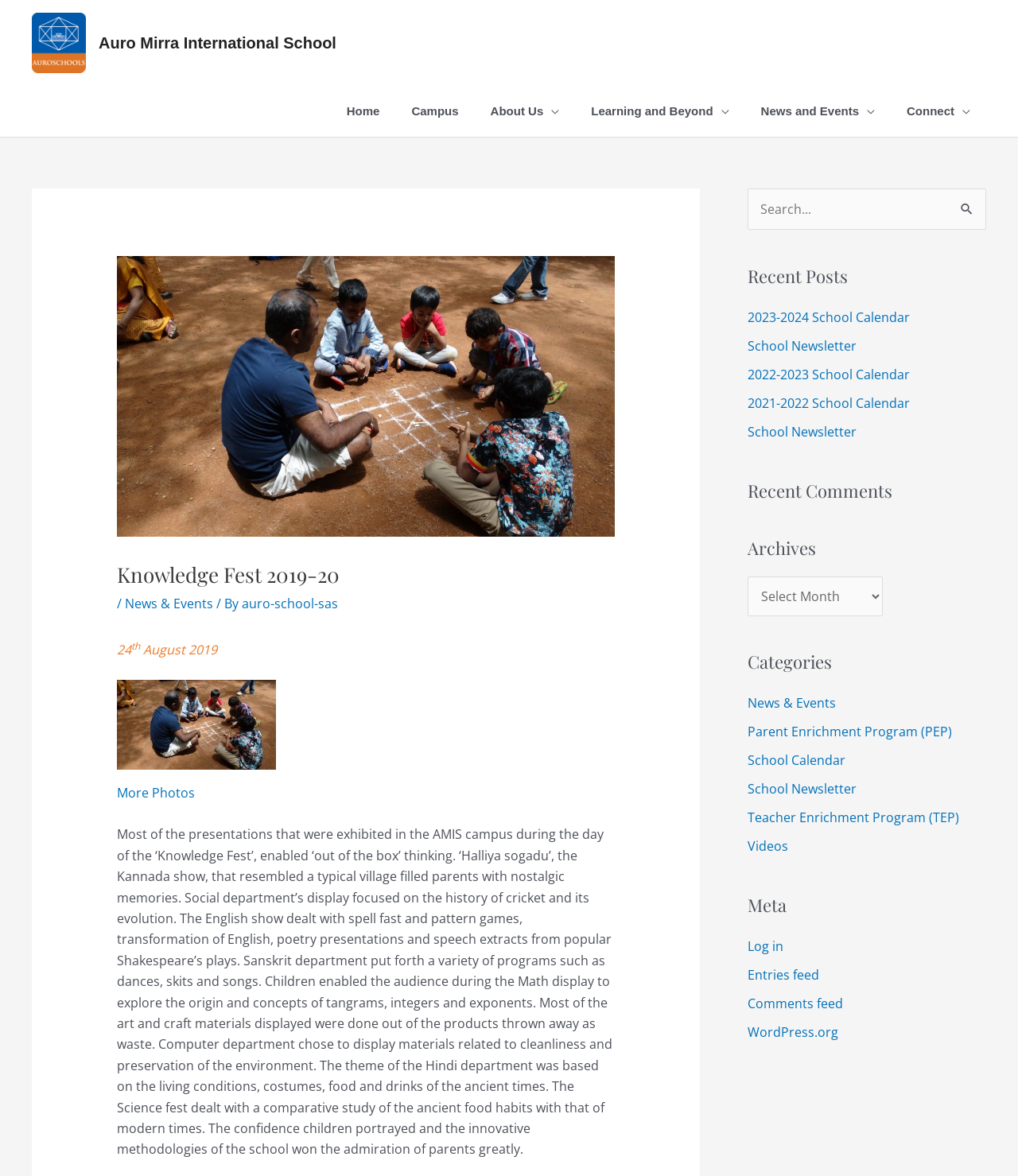What is the theme of the Hindi department's display?
Please respond to the question with a detailed and well-explained answer.

The theme of the Hindi department's display can be found in the text element that describes the displays of various departments. According to this text, the Hindi department's display was based on the living conditions, costumes, food and drinks of ancient times.